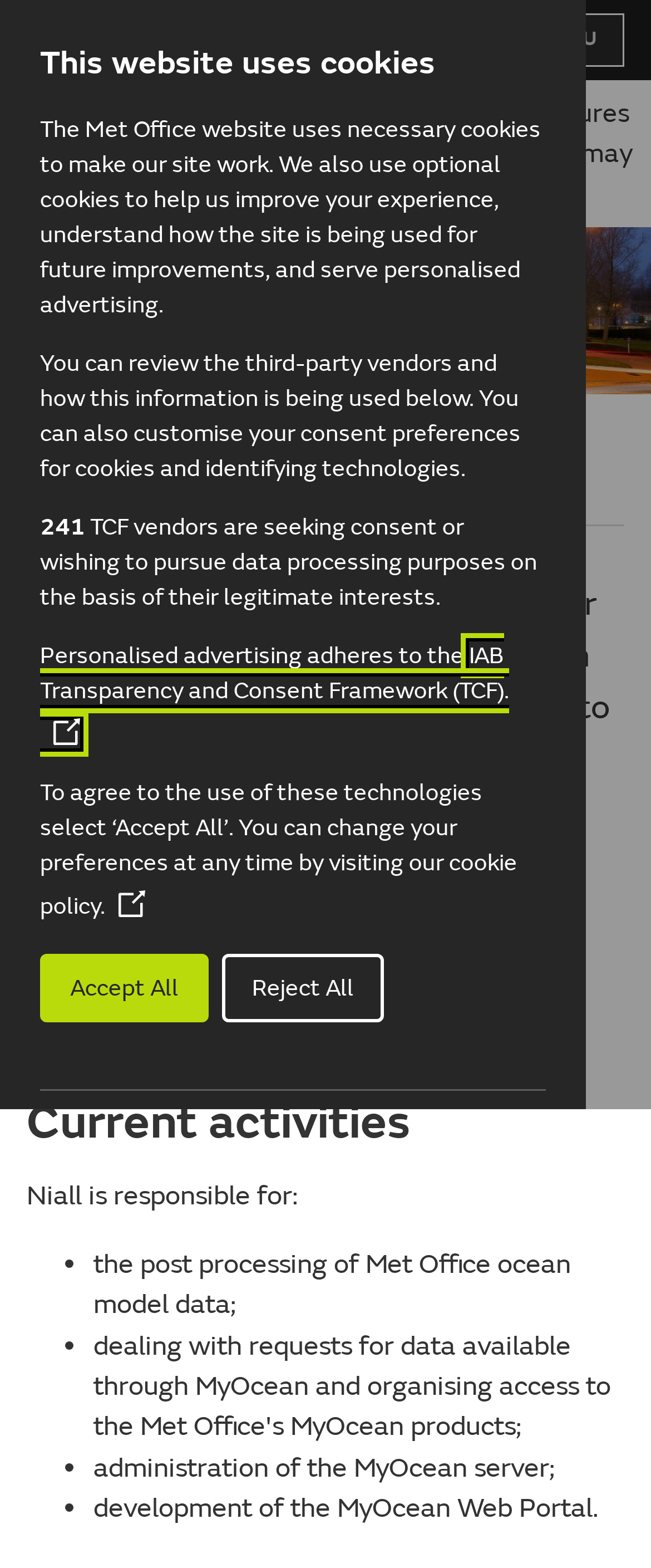What is Niall's profession?
Please give a detailed and elaborate explanation in response to the question.

Based on the webpage, Niall develops tools and methods for assessing the performance of ocean forecasts and assists users looking to exploit ocean forecasts, which suggests that he is a developer.